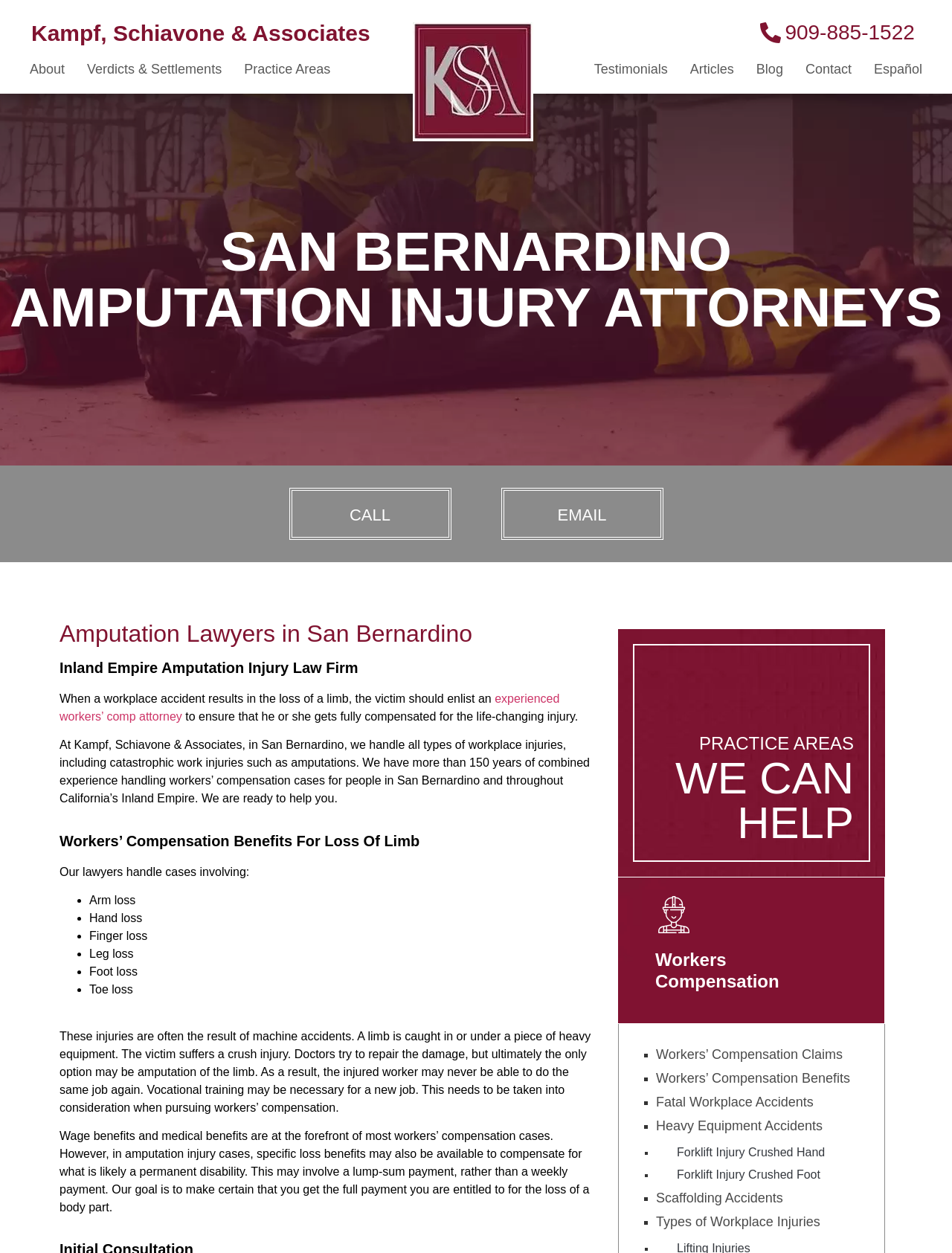Provide a one-word or short-phrase answer to the question:
What is the phone number to call for a consultation?

909-885-1522